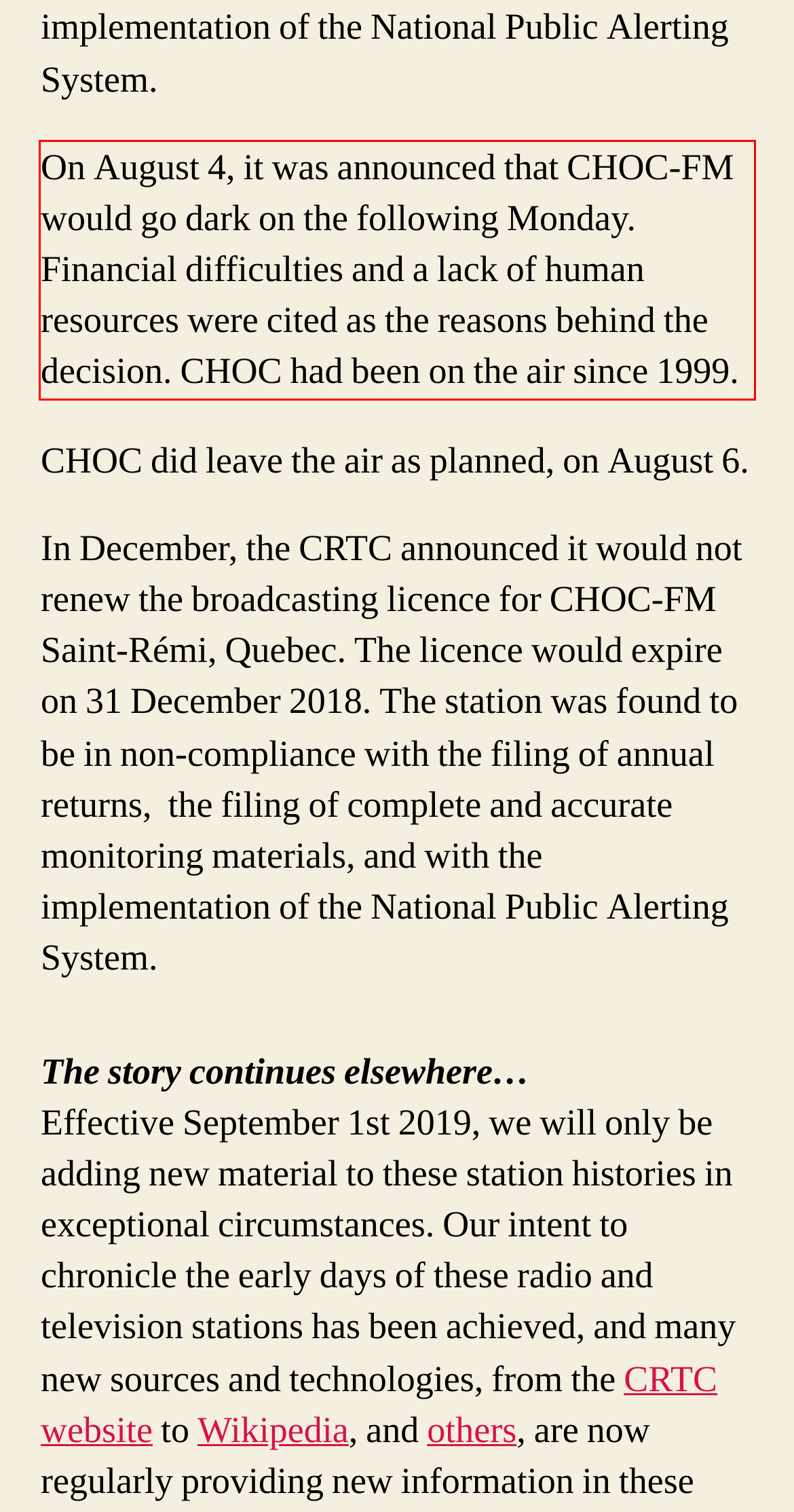You are provided with a screenshot of a webpage containing a red bounding box. Please extract the text enclosed by this red bounding box.

On August 4, it was announced that CHOC-FM would go dark on the following Monday. Financial difficulties and a lack of human resources were cited as the reasons behind the decision. CHOC had been on the air since 1999.